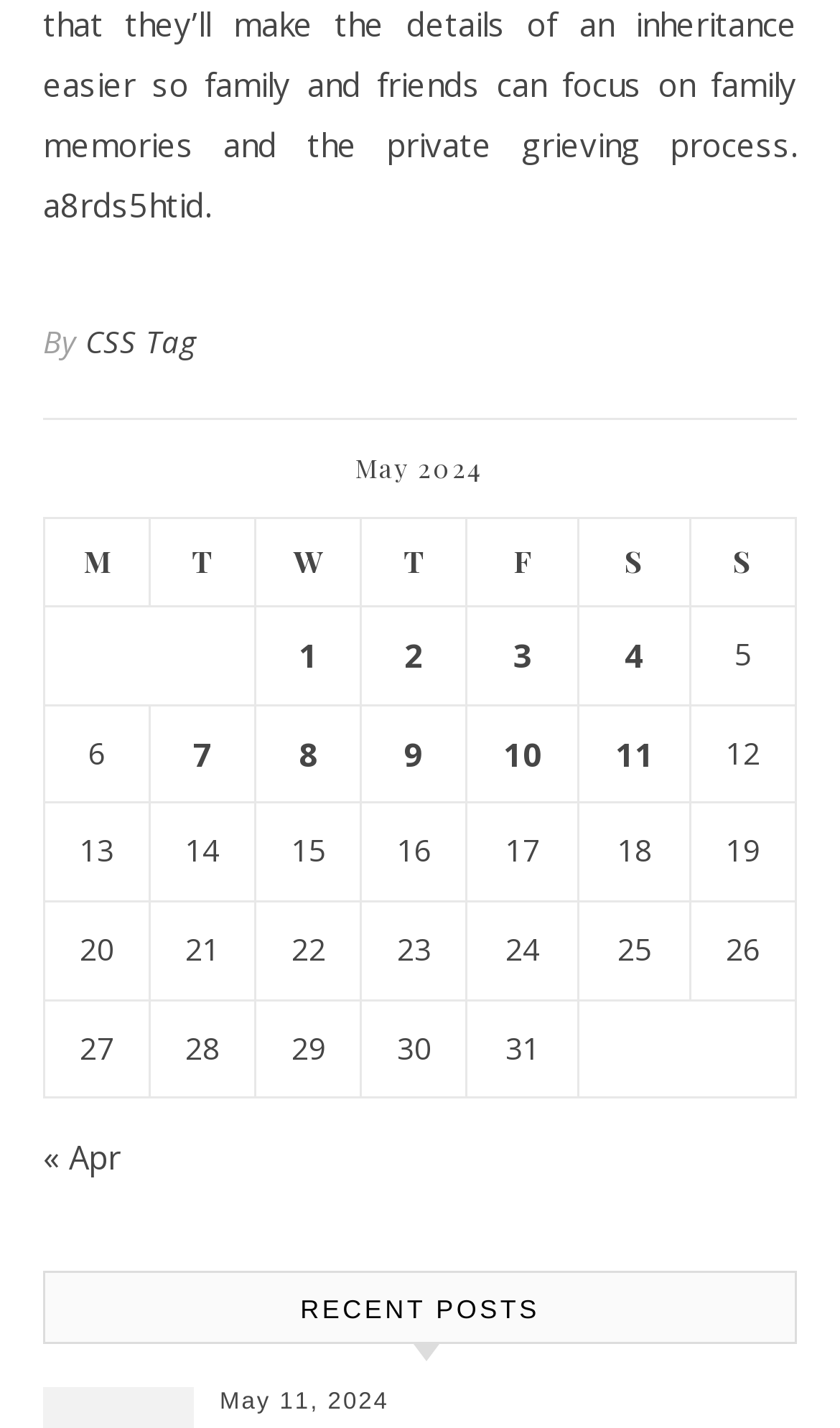Analyze the image and deliver a detailed answer to the question: What is the last date listed in the table?

I looked at the table and found the last date listed, which is May 31, 2024, as indicated by the gridcell containing the text '31'.